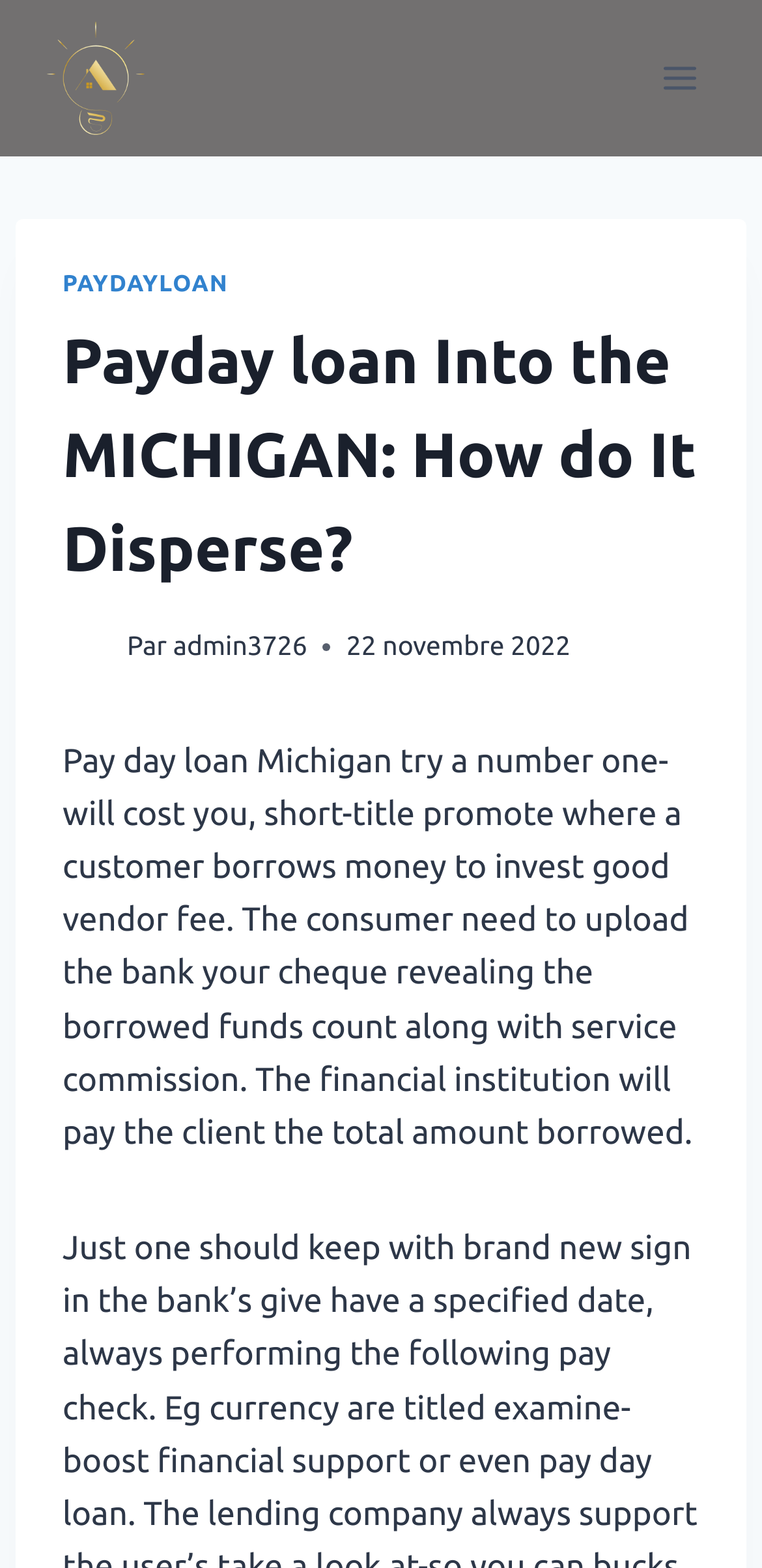What is payday loan Michigan?
Deliver a detailed and extensive answer to the question.

Based on the webpage content, payday loan Michigan is a short-term loan where a customer borrows money to pay a vendor fee. The customer needs to upload a bank cheque showing the loan amount and service commission. The bank will pay the customer the total amount borrowed.